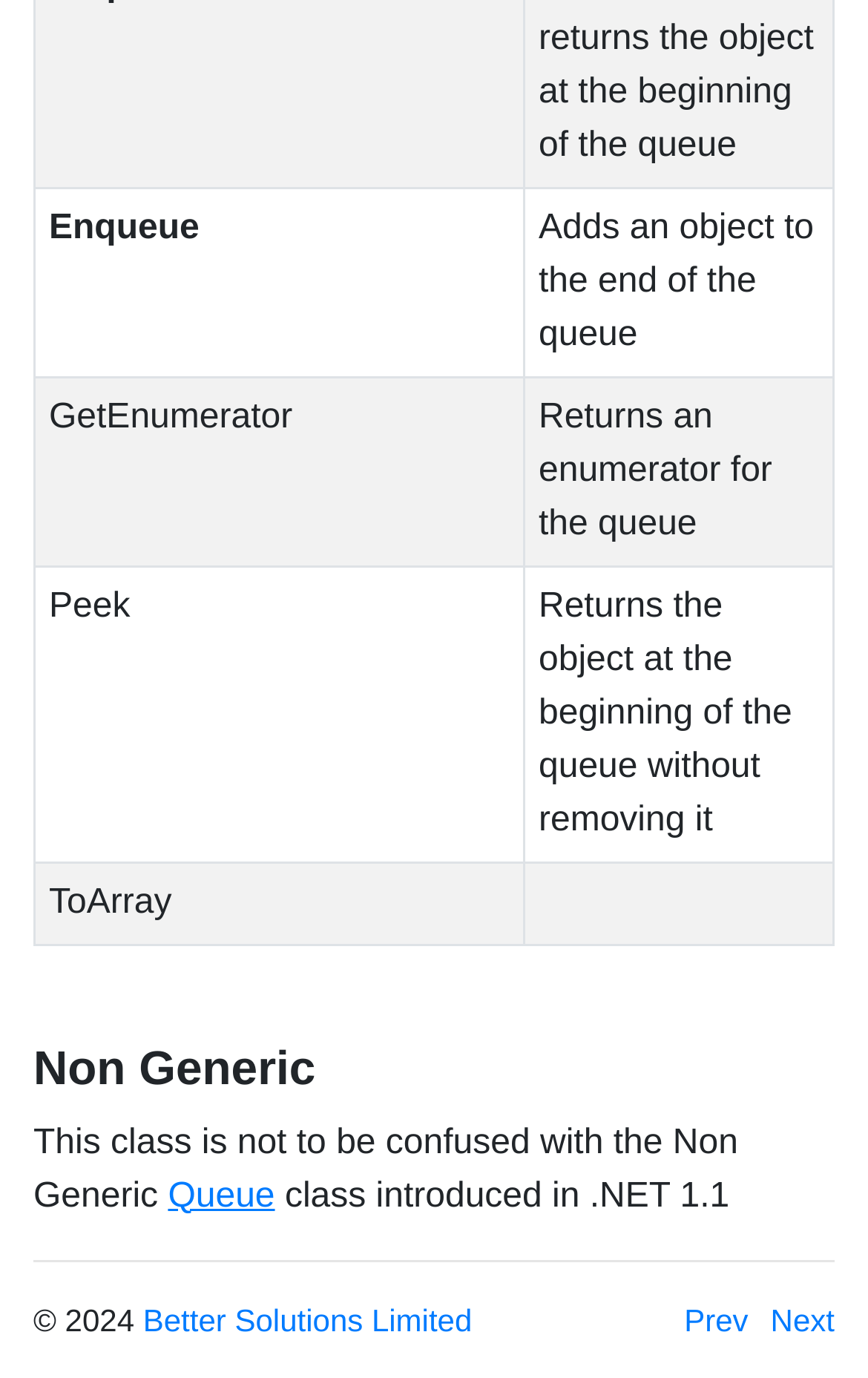Locate the UI element that matches the description Better Solutions Limited in the webpage screenshot. Return the bounding box coordinates in the format (top-left x, top-left y, bottom-right x, bottom-right y), with values ranging from 0 to 1.

[0.165, 0.944, 0.544, 0.97]